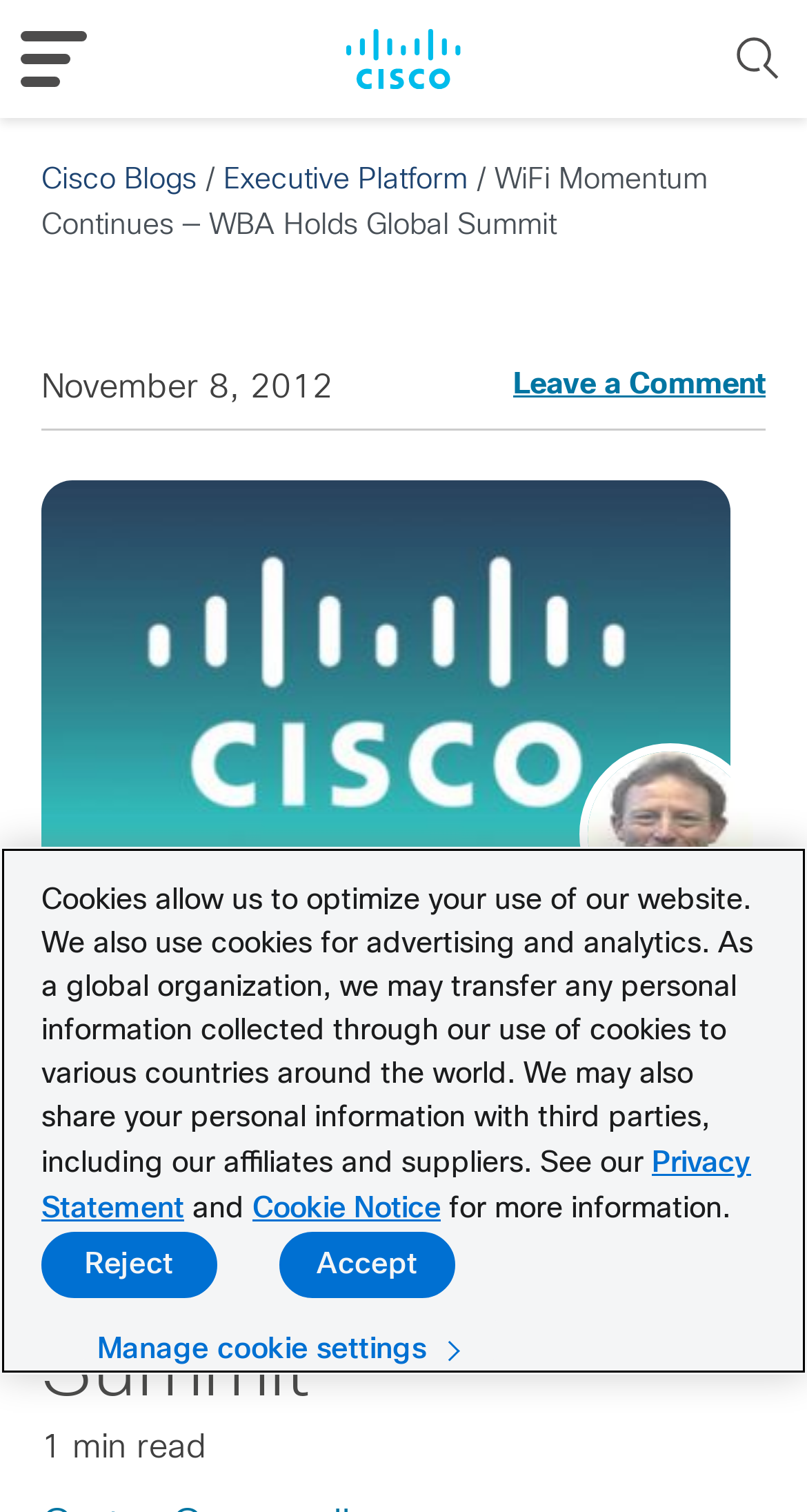Locate the bounding box coordinates of the element that needs to be clicked to carry out the instruction: "view Our Laboratories". The coordinates should be given as four float numbers ranging from 0 to 1, i.e., [left, top, right, bottom].

None